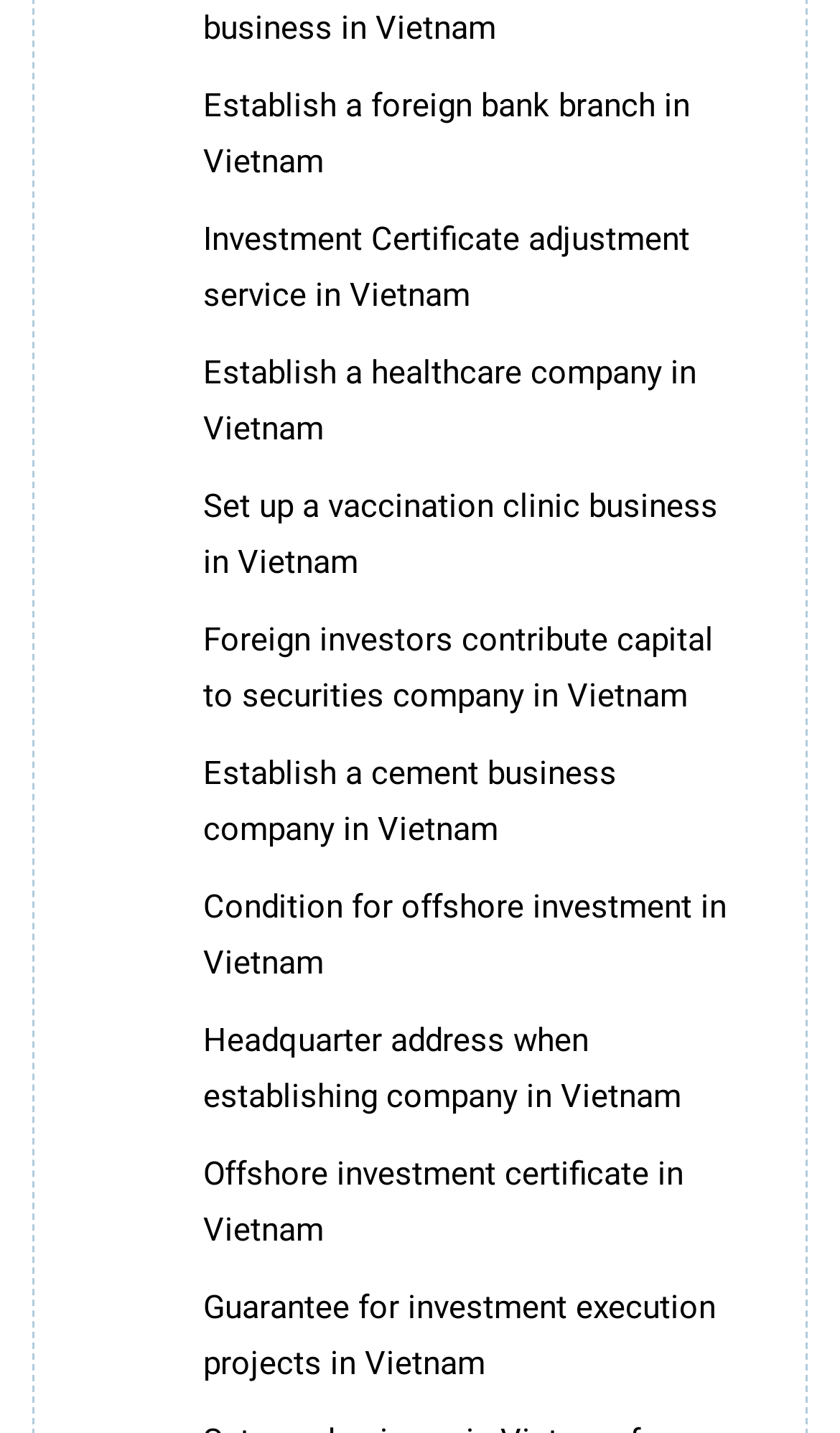How many links are there on the webpage?
Give a single word or phrase answer based on the content of the image.

12